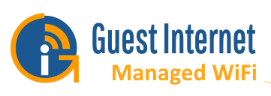Generate an elaborate caption that includes all aspects of the image.

The image features the logo for "Guest Internet Managed WiFi." It displays a circular design with a blue and orange color scheme. The left side of the logo includes a stylized wireless signal icon, symbolizing connectivity, alongside a small information icon in white. The text on the right boldly states "Guest Internet," and below it, "Managed WiFi" is rendered in an eye-catching orange font. This logo represents a service that likely provides managed internet solutions for guests, emphasizing ease of access and connectivity.